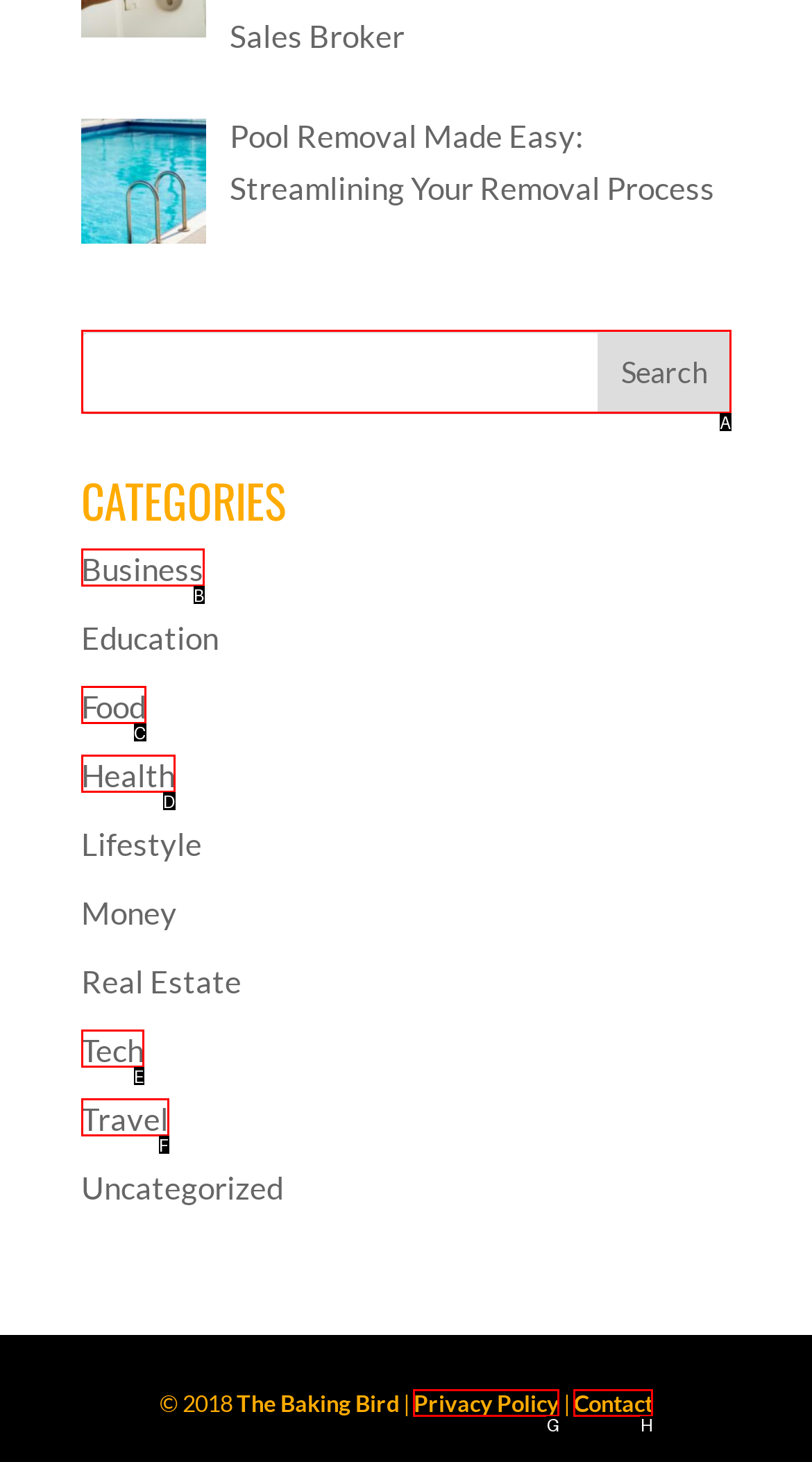Identify the correct HTML element to click for the task: Search for something. Provide the letter of your choice.

A